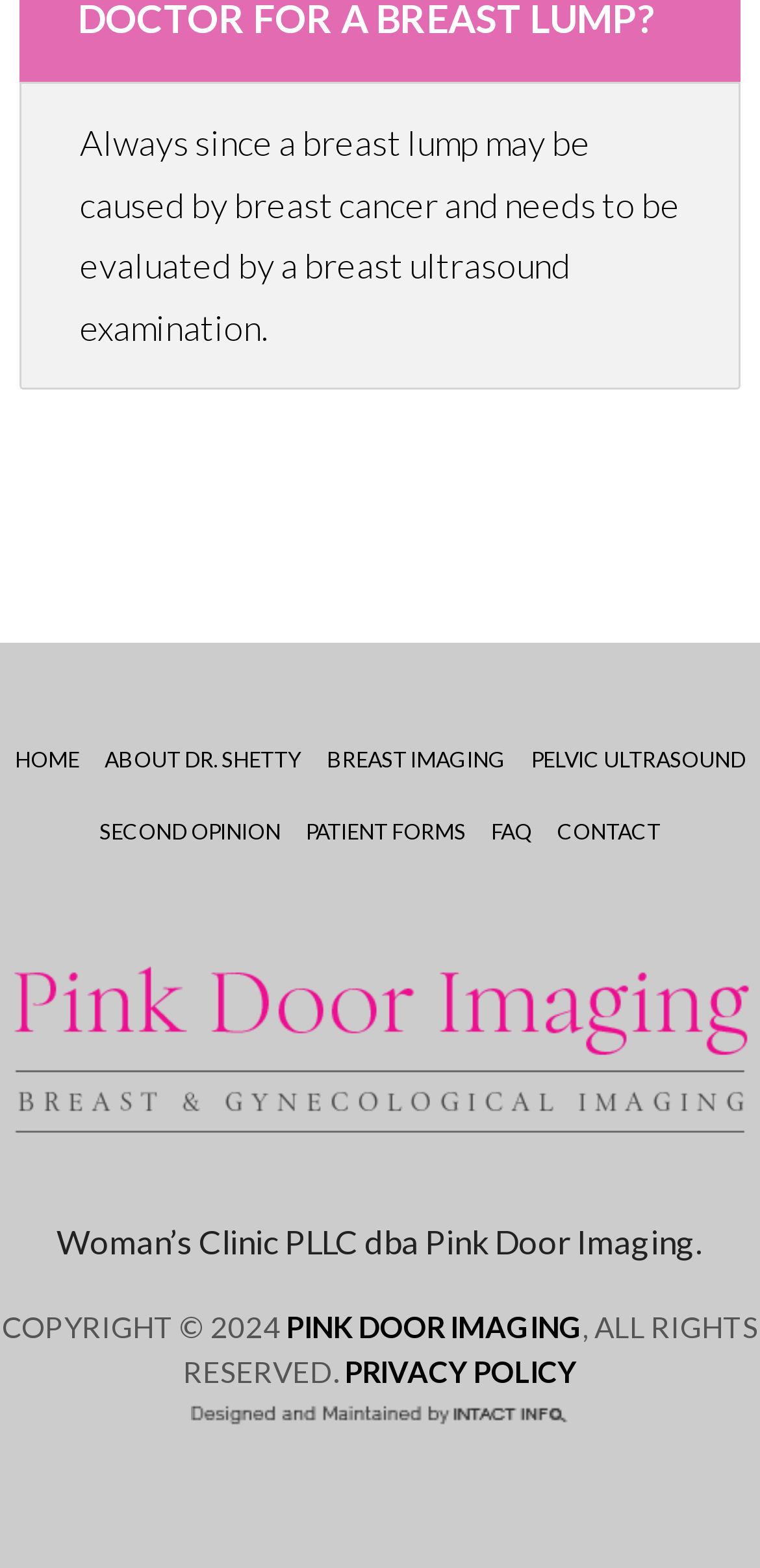Please reply to the following question using a single word or phrase: 
What is the name of the clinic?

Pink Door Imaging